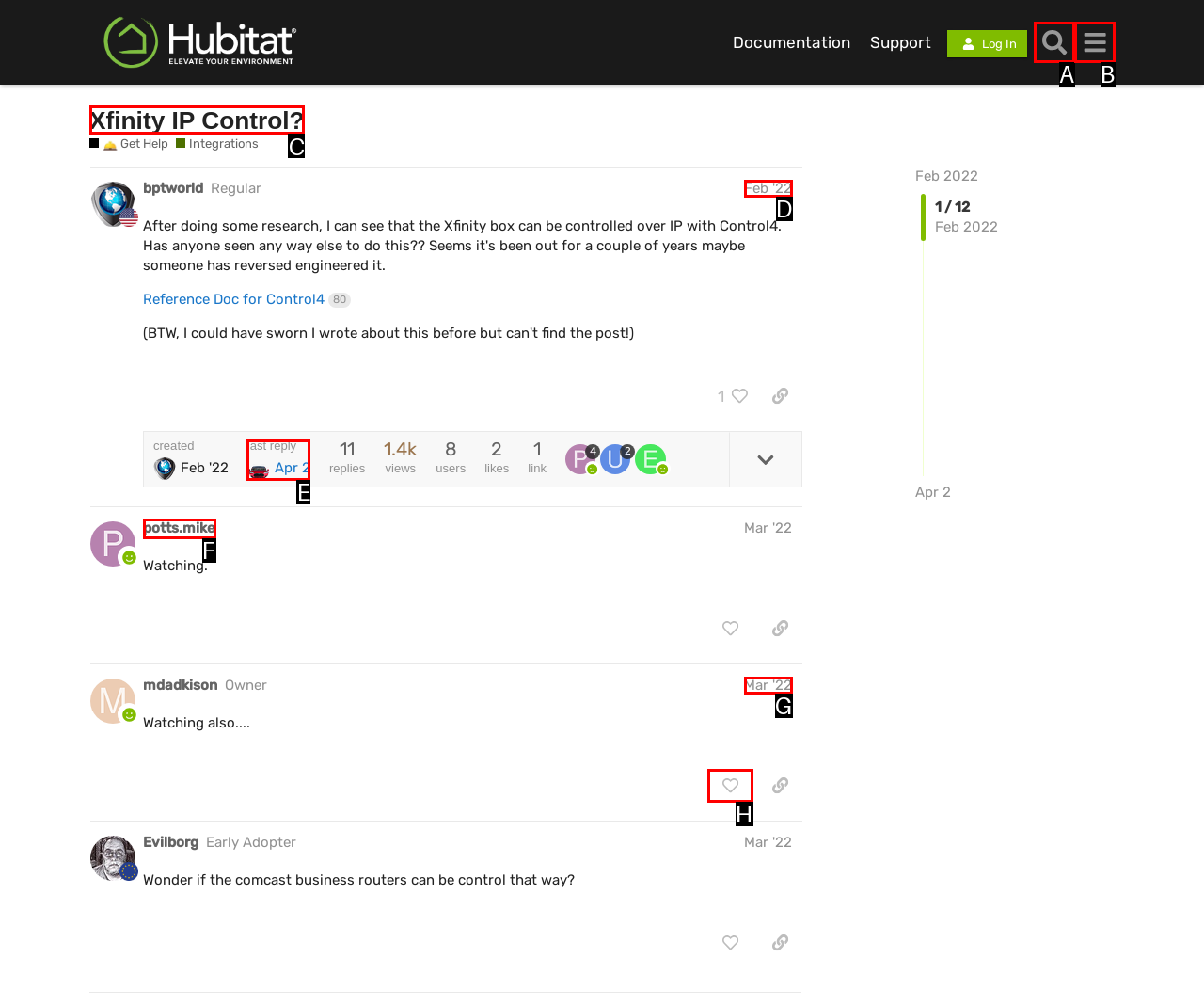Please select the letter of the HTML element that fits the description: Mar '22. Answer with the option's letter directly.

G